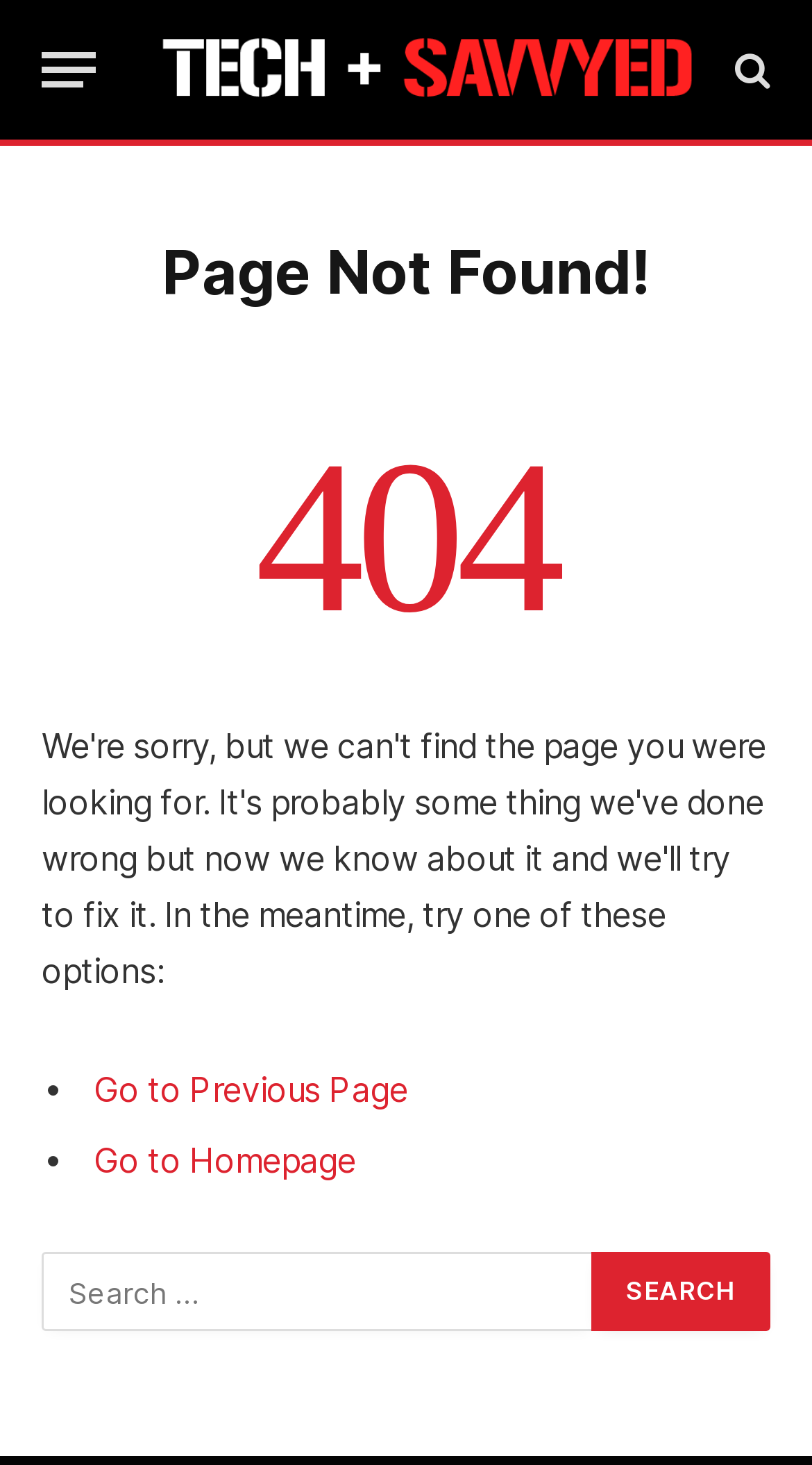What is the error code displayed on the page?
Using the image, provide a detailed and thorough answer to the question.

The error code is displayed as a static text '404' on the page, indicating that the requested page was not found.